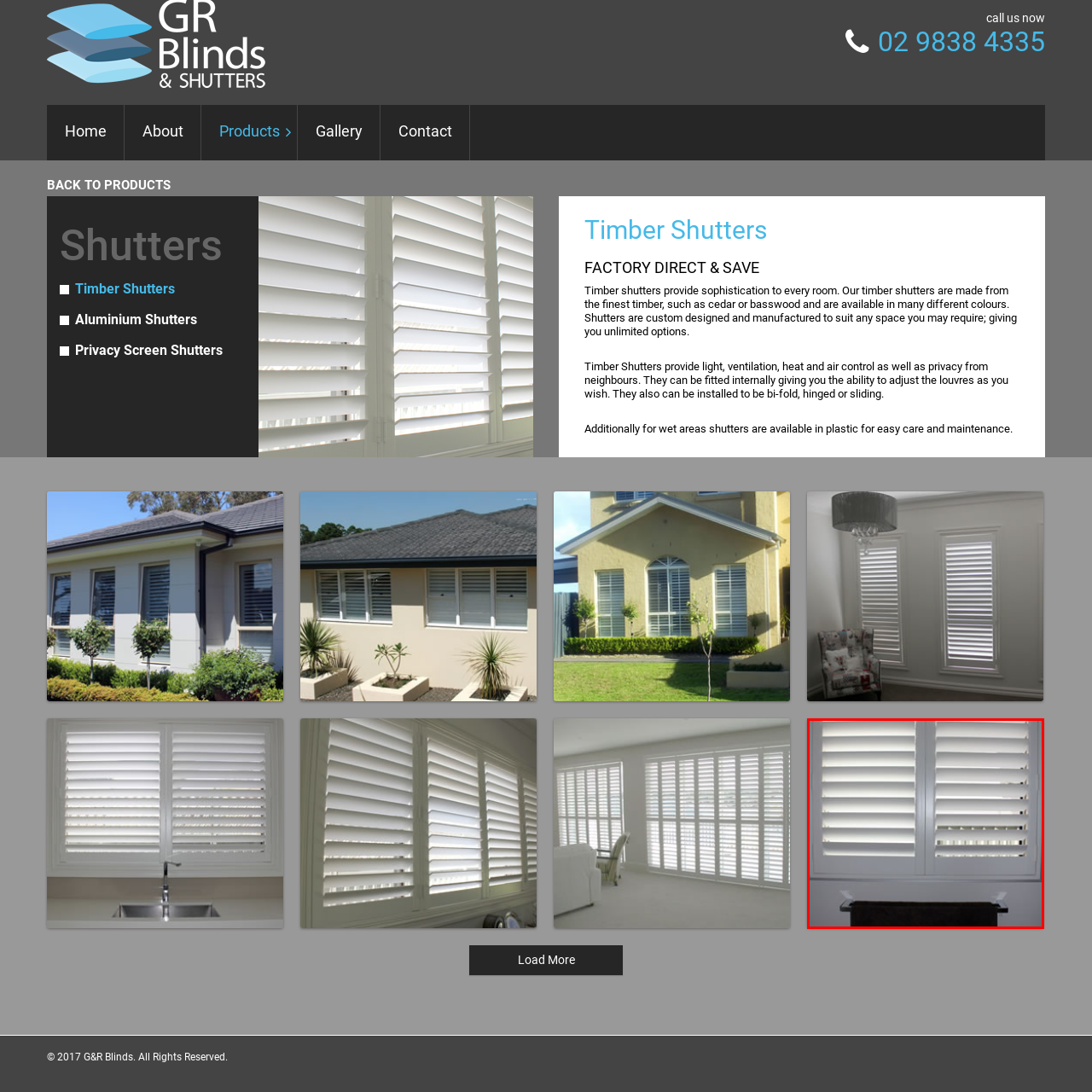Pay attention to the image highlighted by the red border, What is the purpose of the horizontal slats? Please give a one-word or short phrase answer.

Adjustable light and airflow